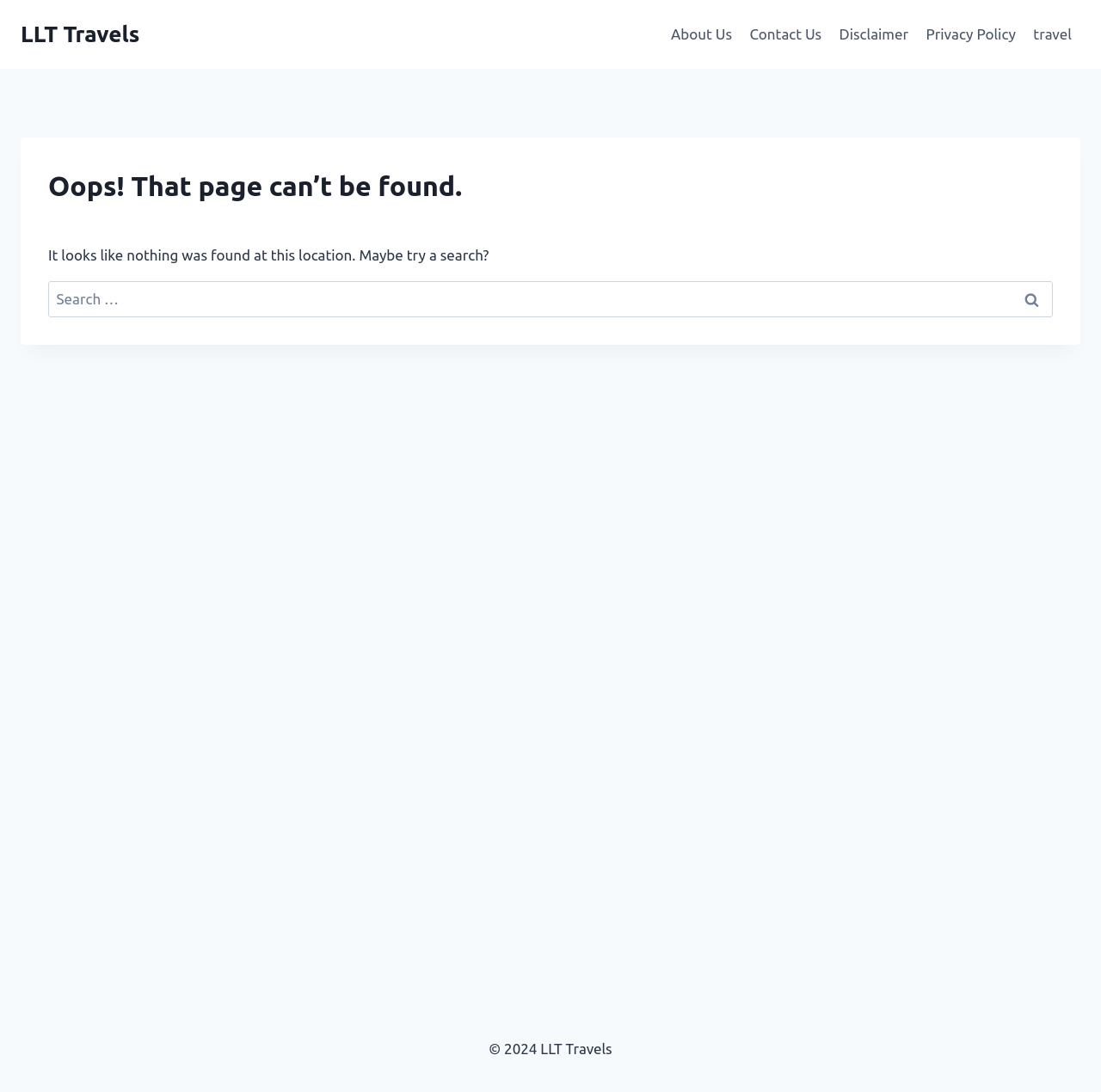Given the description parent_node: Search for: value="Search", predict the bounding box coordinates of the UI element. Ensure the coordinates are in the format (top-left x, top-left y, bottom-right x, bottom-right y) and all values are between 0 and 1.

[0.917, 0.257, 0.956, 0.291]